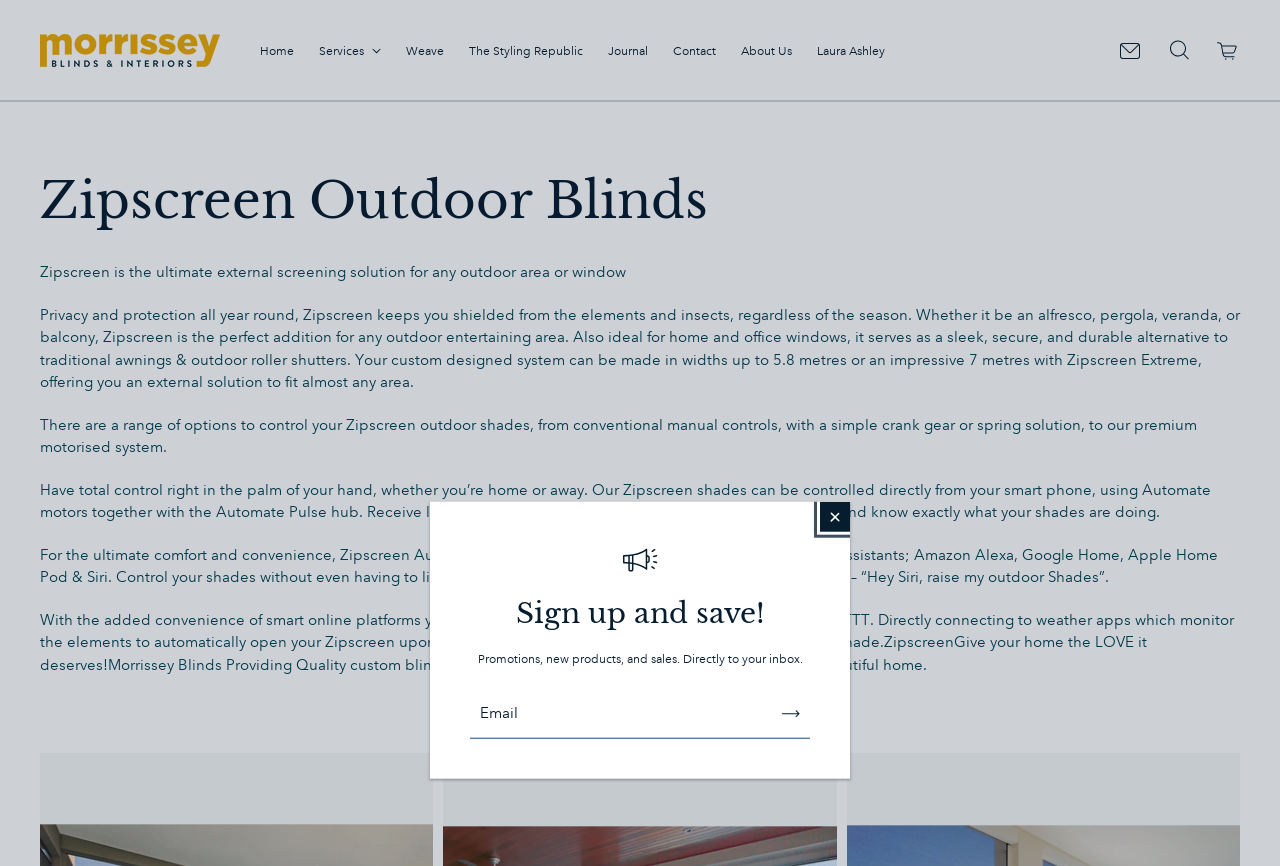Identify the bounding box for the UI element specified in this description: "Home". The coordinates must be four float numbers between 0 and 1, formatted as [left, top, right, bottom].

[0.203, 0.05, 0.23, 0.072]